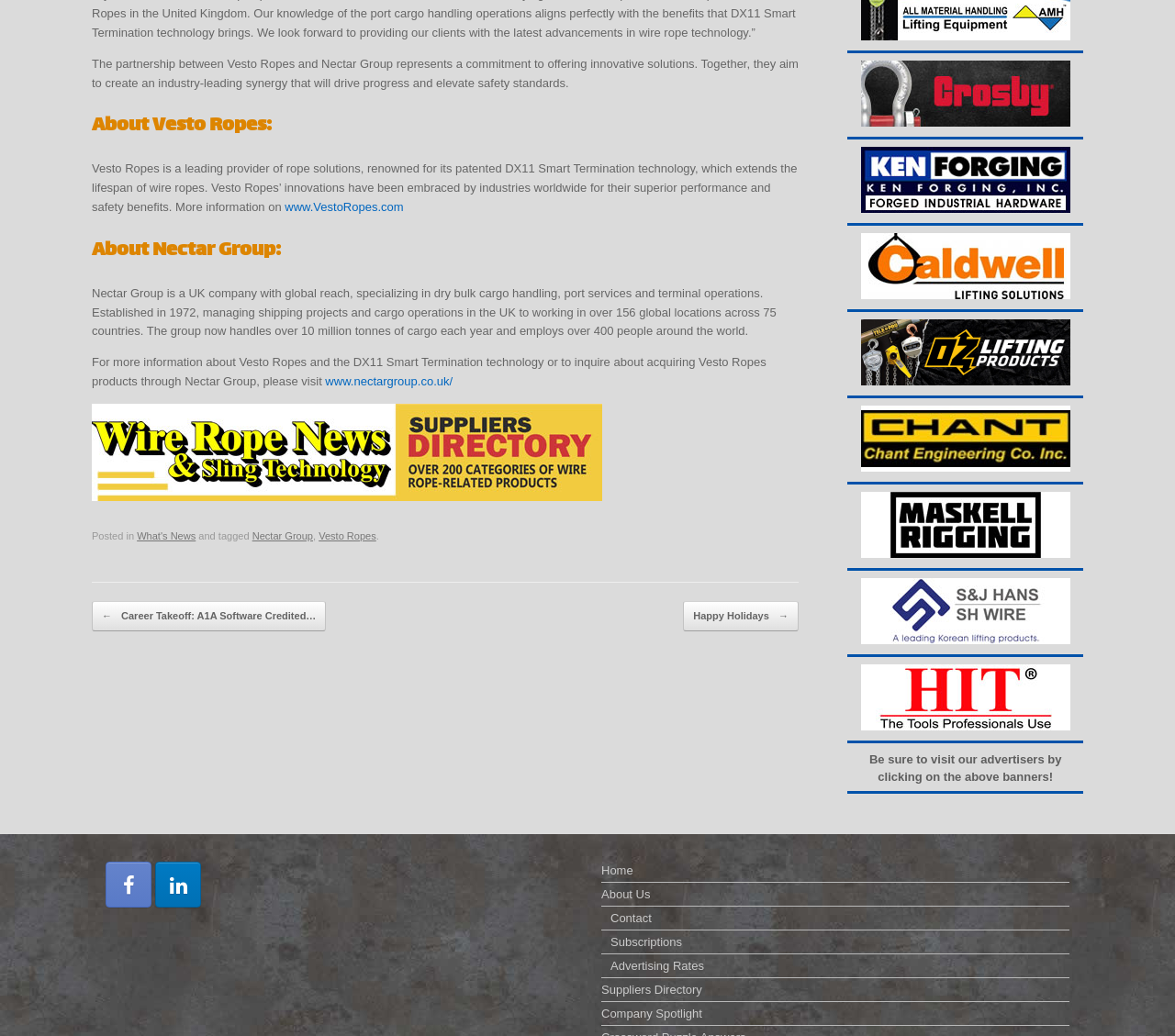Can you look at the image and give a comprehensive answer to the question:
What is the purpose of the link 'www.VestoRopes.com'?

The link 'www.VestoRopes.com' is likely provided to get more information about Vesto Ropes and its products, as it is mentioned in the context of Vesto Ropes' innovations and superior performance.